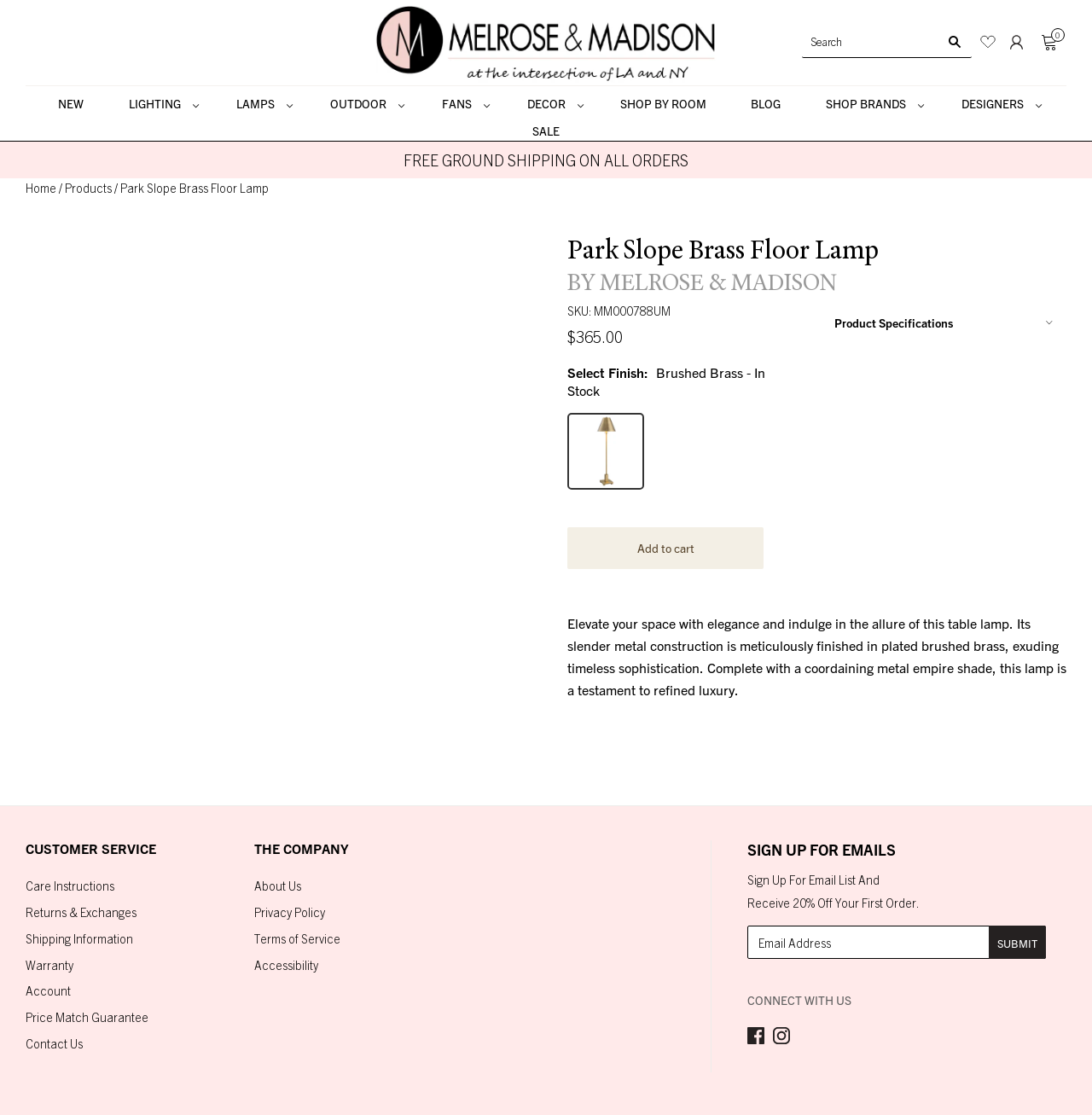Specify the bounding box coordinates of the area that needs to be clicked to achieve the following instruction: "Sign up for email list".

[0.684, 0.83, 0.958, 0.86]